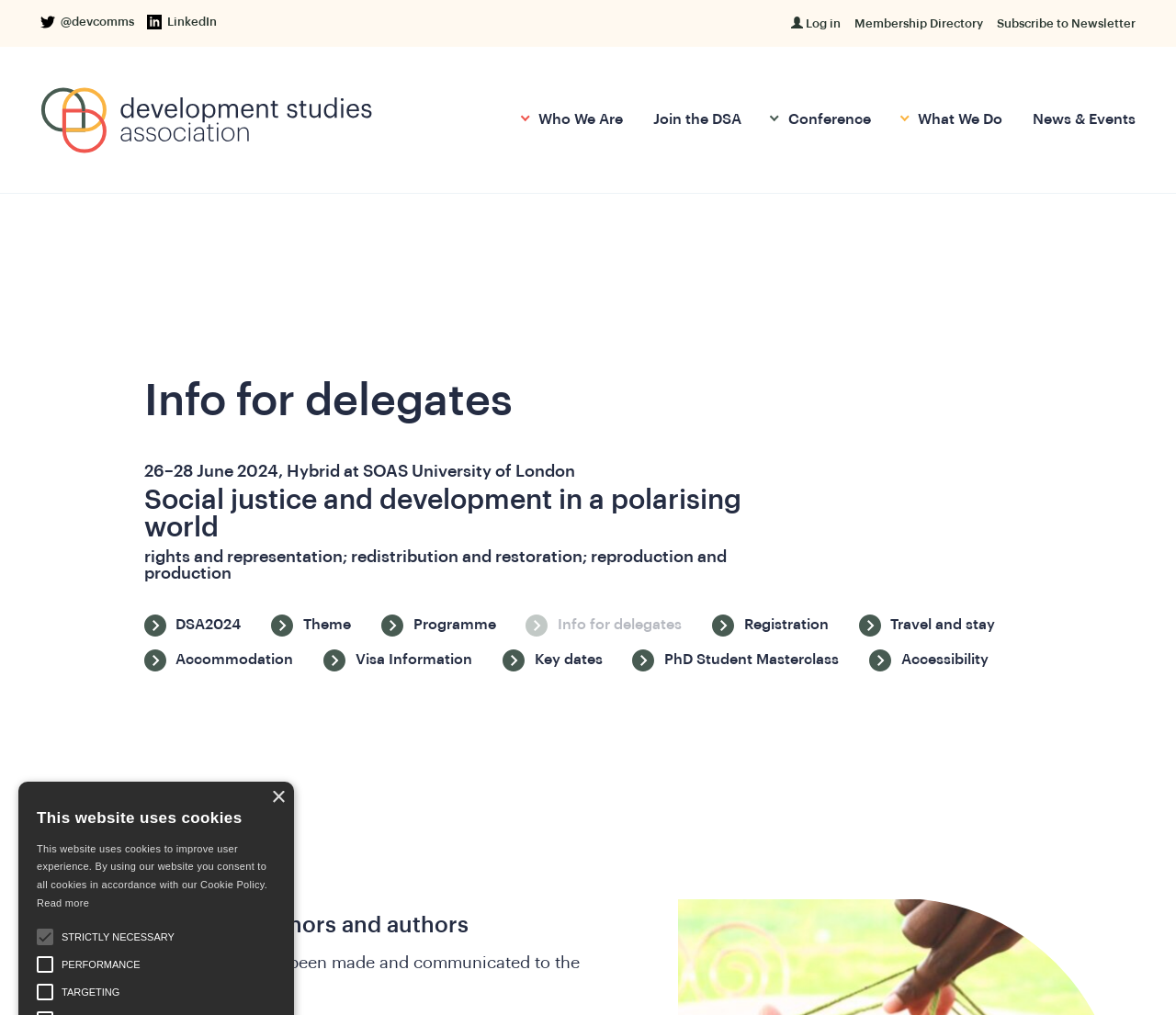Write an elaborate caption that captures the essence of the webpage.

The webpage is about the Development Studies Association, specifically providing information for delegates. At the top, there are several links to social media platforms, including Twitter, LinkedIn, and a login button. Below these links, there is a prominent heading "Info for delegates" followed by a subheading "26–28 June 2024, Hybrid at SOAS University of London". 

To the right of the subheading, there is a section with several links related to the conference, including "DSA2024", "Theme", "Programme", "Info for delegates", "Registration", "Travel and stay", and "Accommodation". Each of these links has a corresponding icon.

Below this section, there is another heading "Social justice and development in a polarising world" followed by a paragraph of text describing the conference theme. 

Further down the page, there is a section with links providing more information for delegates, including "PhD Student Masterclass", "Key dates", "Visa Information", and "Accessibility". 

At the bottom of the page, there is a section with information for convenors and authors, including a heading and a paragraph of text. 

Additionally, there is a cookie policy notification at the bottom of the page, which includes a button to close the notification, a link to read more, and three checkboxes to customize cookie settings.